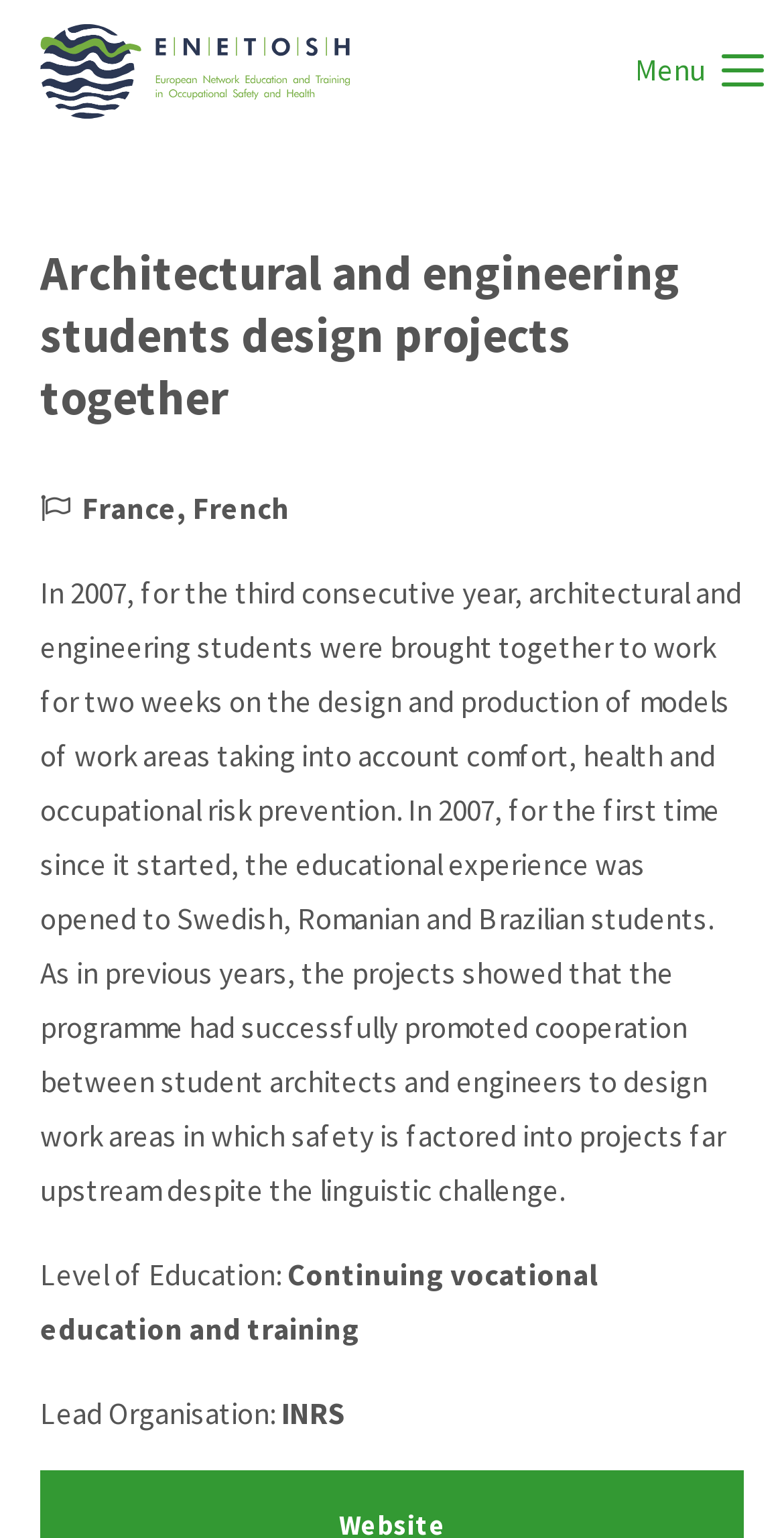Give a detailed account of the webpage, highlighting key information.

The webpage is about a project where architectural and engineering students collaborated to design work areas with a focus on comfort, health, and occupational risk prevention. At the top left of the page, there is a link with no text, and next to it, a "Menu" link. Below these links, there is a heading that reads "Architectural and engineering students design projects together" with a link to the same title.

To the right of the heading, there is a brief description of the project's location, "France, French". Below this, there is a paragraph of text that explains the project's objective and its success in promoting cooperation between student architects and engineers despite linguistic challenges.

Further down the page, there are two sections with labels "Level of Education" and "Lead Organisation", each with corresponding information "Continuing vocational education and training" and "INRS", respectively. These sections are positioned near the bottom of the page. Overall, the webpage has a simple layout with a focus on presenting information about the project.